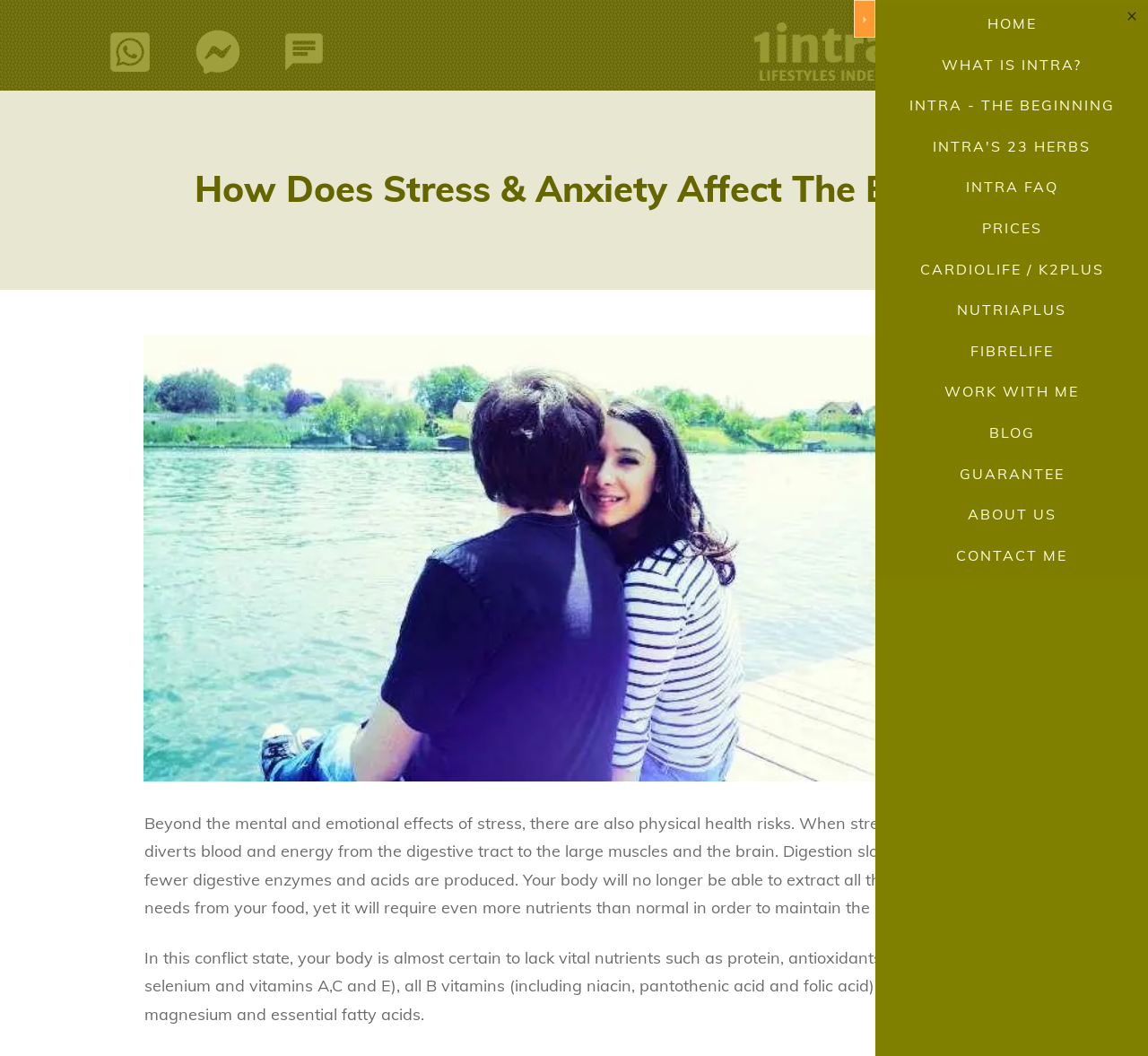Determine the bounding box coordinates for the clickable element required to fulfill the instruction: "Read the article about stress and anxiety". Provide the coordinates as four float numbers between 0 and 1, i.e., [left, top, right, bottom].

[0.126, 0.77, 0.868, 0.869]